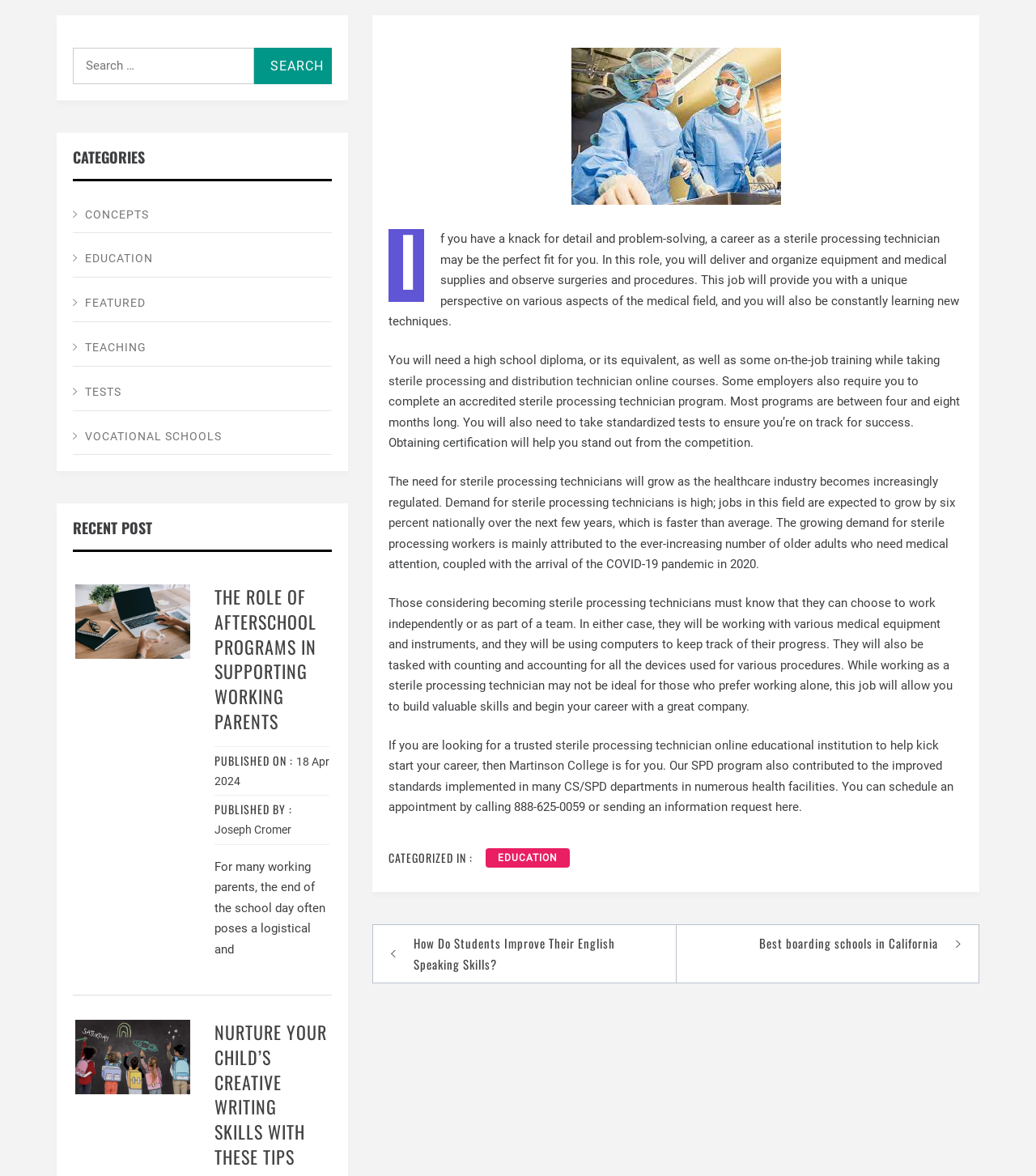Determine the bounding box of the UI component based on this description: "Education". The bounding box coordinates should be four float values between 0 and 1, i.e., [left, top, right, bottom].

[0.07, 0.205, 0.32, 0.236]